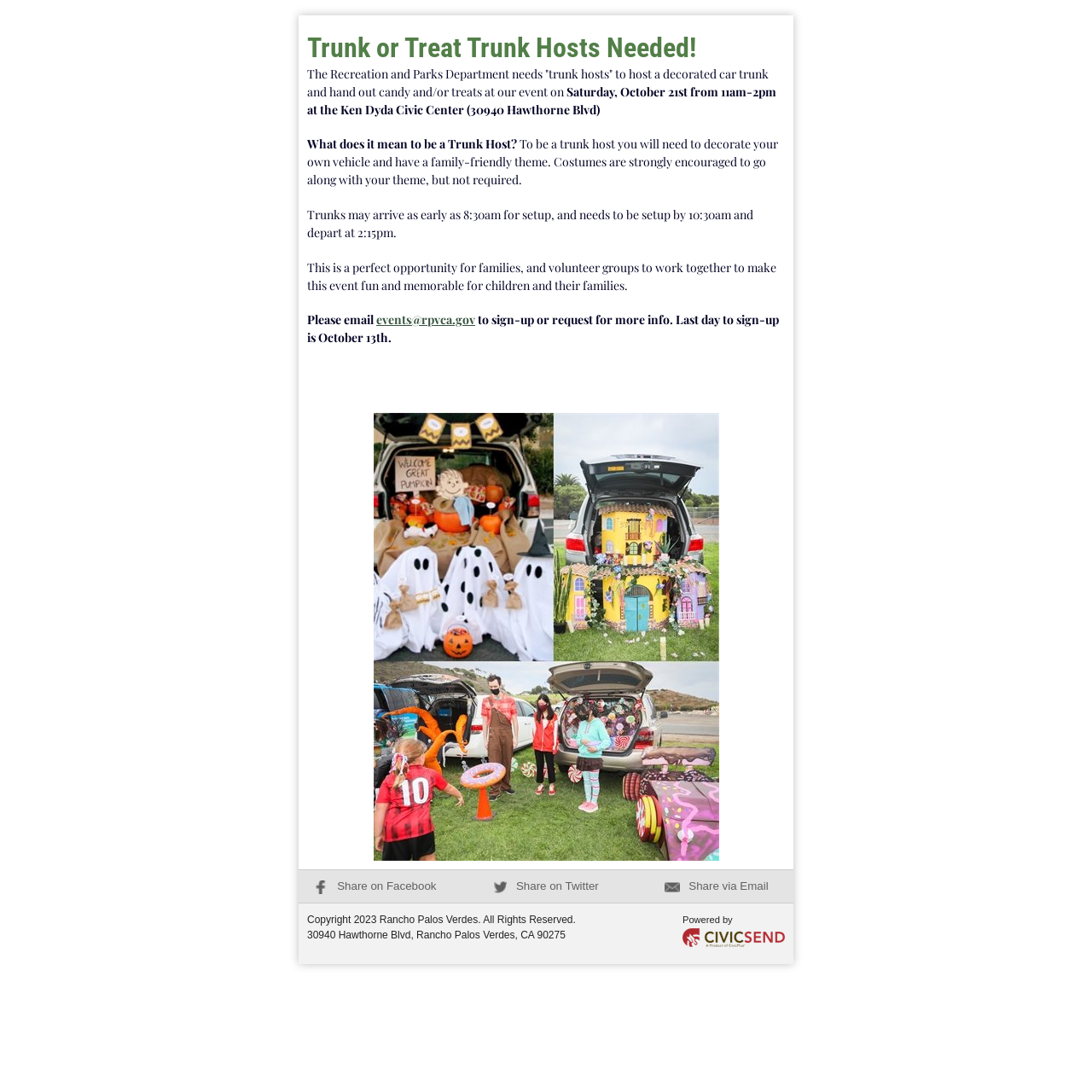Provide a short answer to the following question with just one word or phrase: What is the deadline to sign up for the event?

October 13th